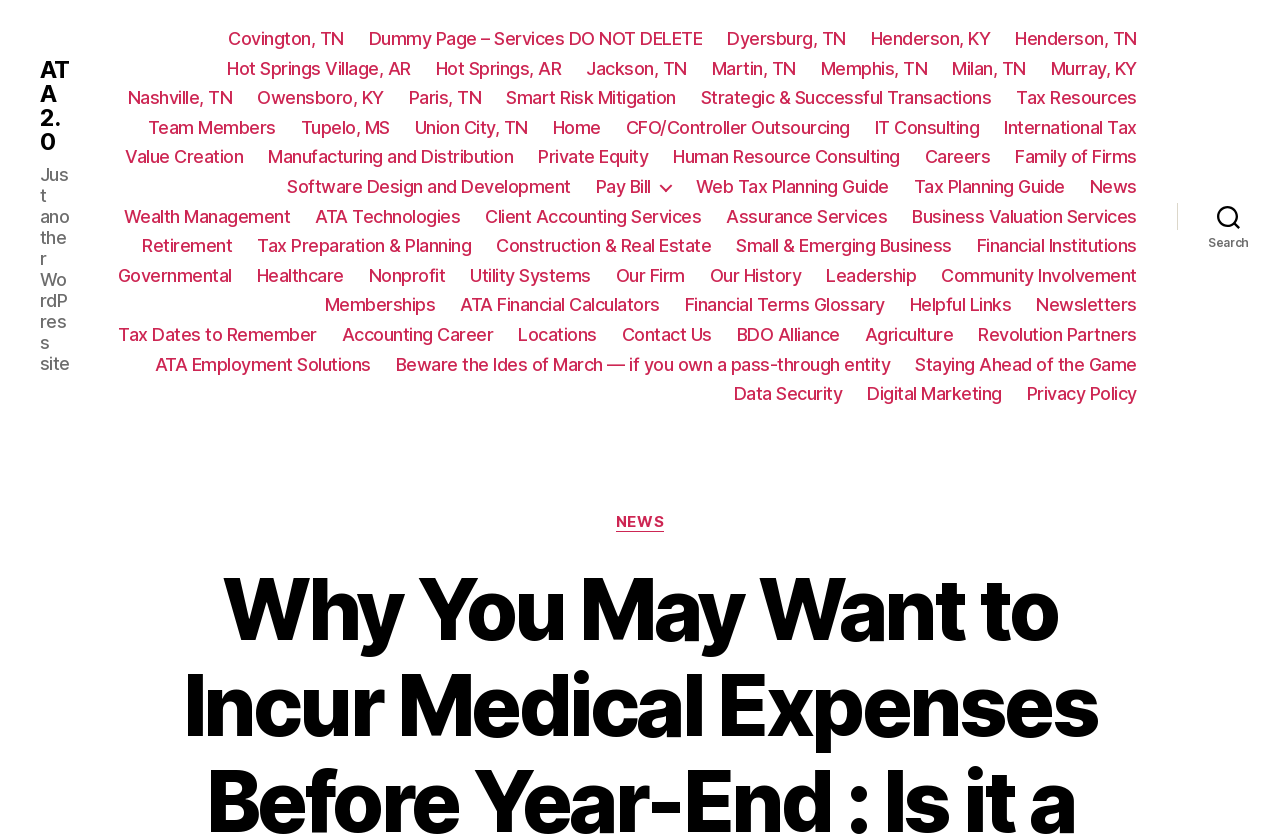What is the purpose of the 'Search' button?
Please give a detailed and thorough answer to the question, covering all relevant points.

The 'Search' button is located at the top-right corner of the webpage and is used to search for specific content within the website. When clicked, it expands to reveal a search bar.